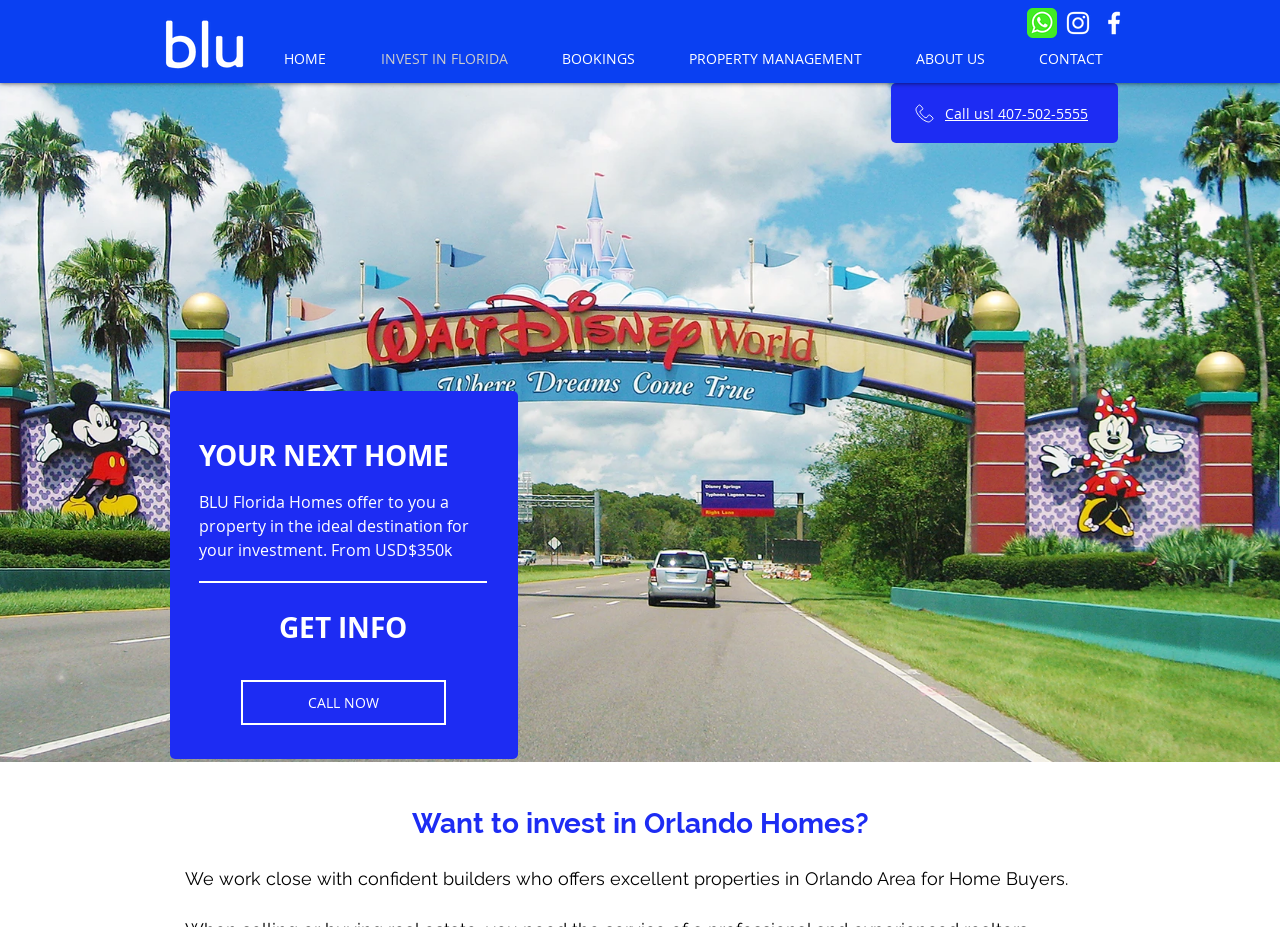Locate the bounding box coordinates of the area you need to click to fulfill this instruction: 'Call the phone number'. The coordinates must be in the form of four float numbers ranging from 0 to 1: [left, top, right, bottom].

[0.738, 0.112, 0.85, 0.133]